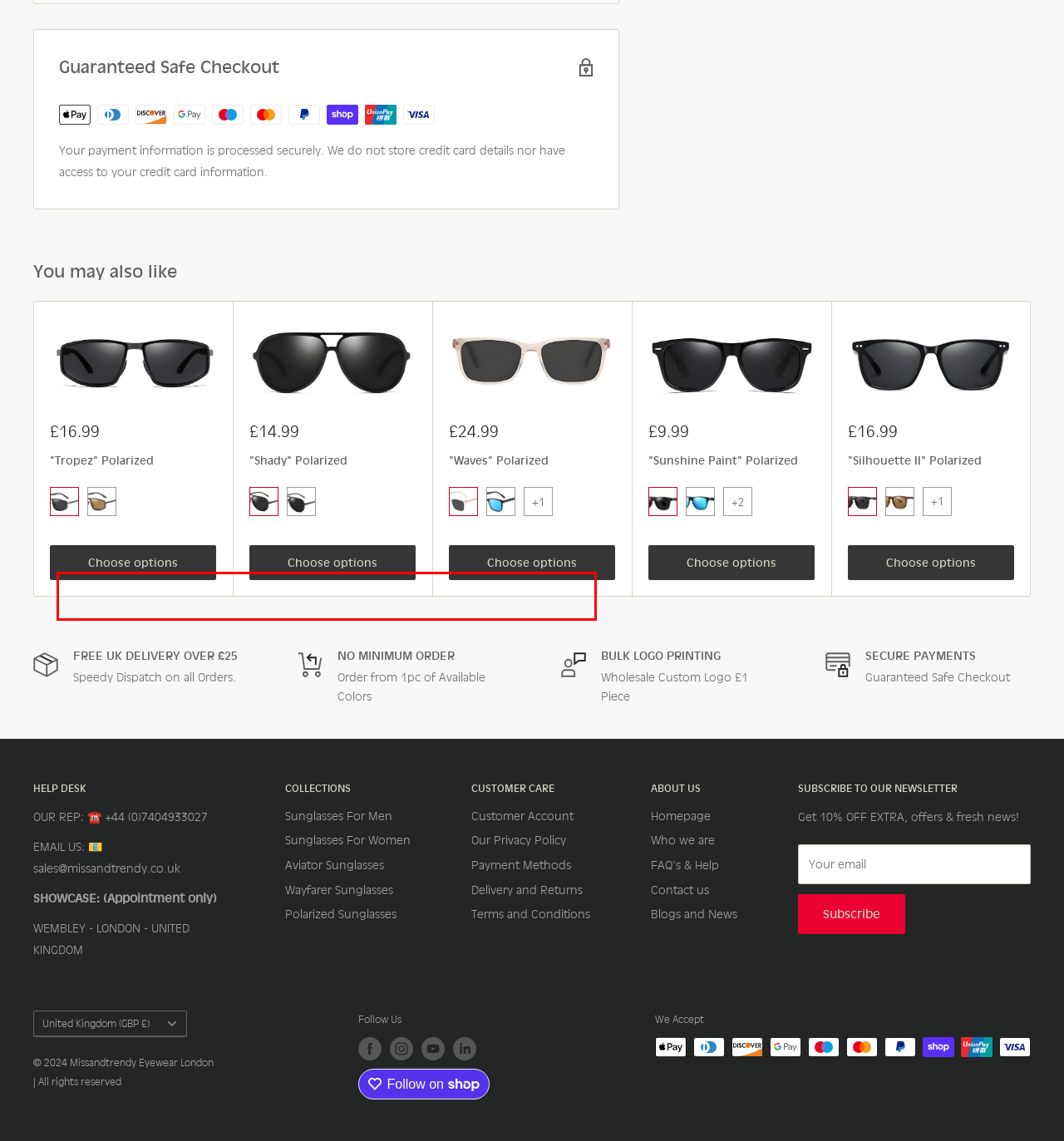Please identify and extract the text content from the UI element encased in a red bounding box on the provided webpage screenshot.

Note: Bespoke or customised logo items are non-refundable under any circumstances. As we always request artwork samples approval from the client before production.